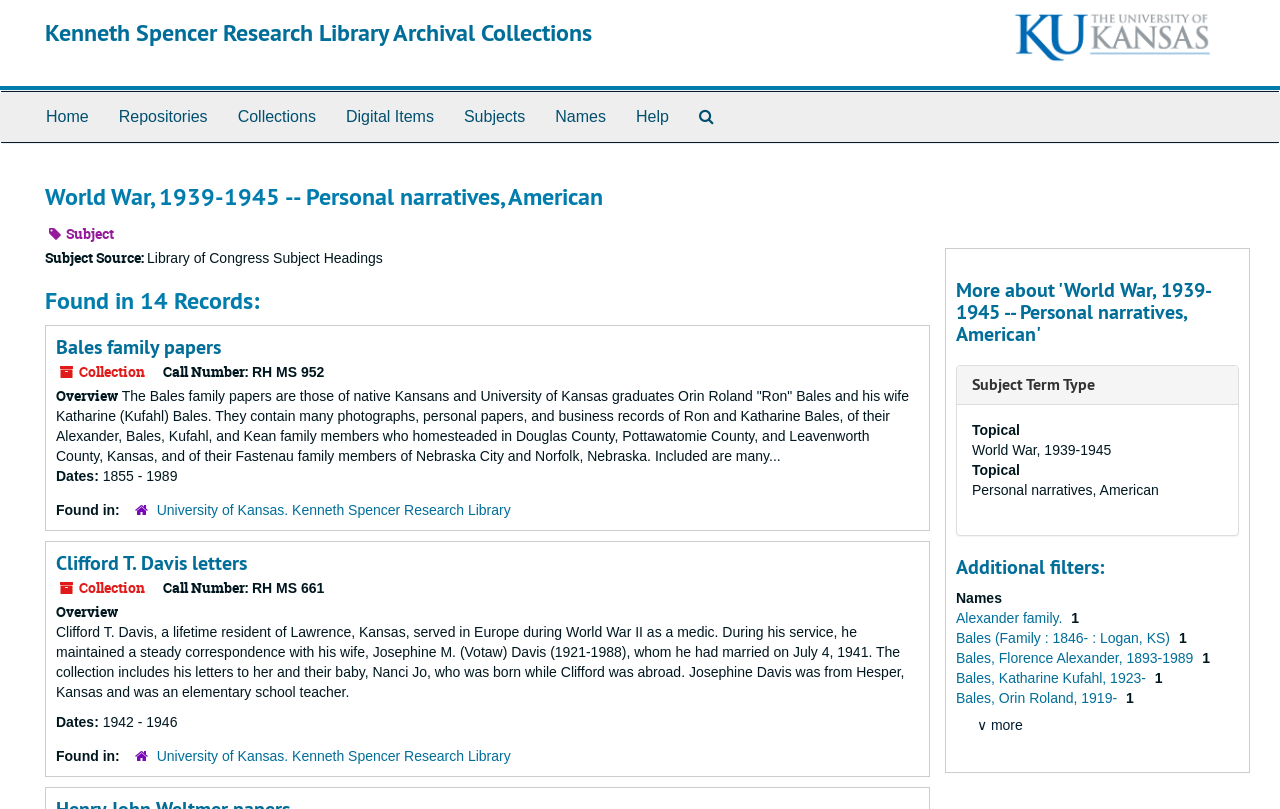Please provide the bounding box coordinates for the UI element as described: "Alexander family.". The coordinates must be four floats between 0 and 1, represented as [left, top, right, bottom].

[0.747, 0.754, 0.833, 0.774]